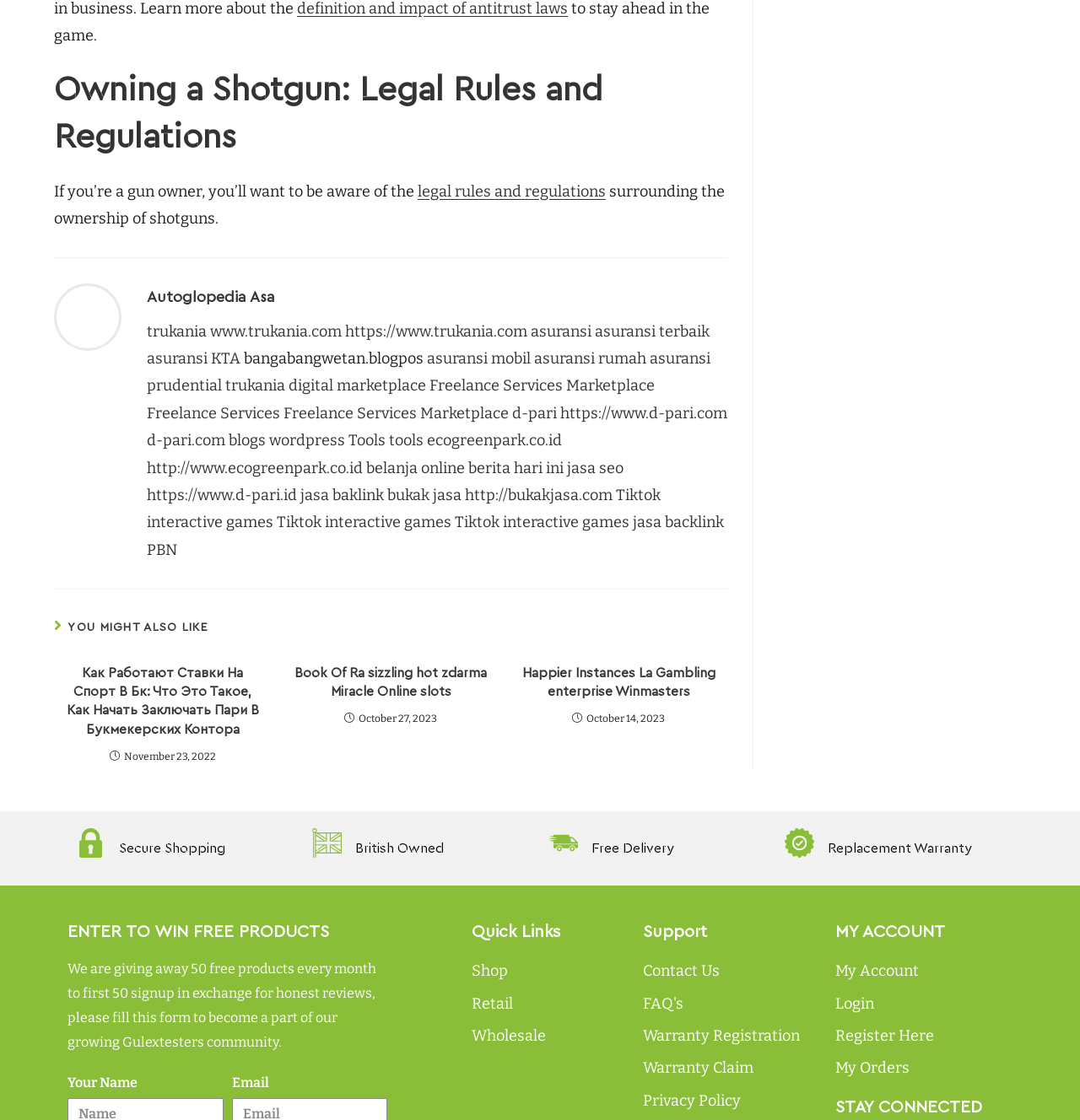Identify the coordinates of the bounding box for the element that must be clicked to accomplish the instruction: "Click on 'Shop'".

[0.437, 0.855, 0.579, 0.879]